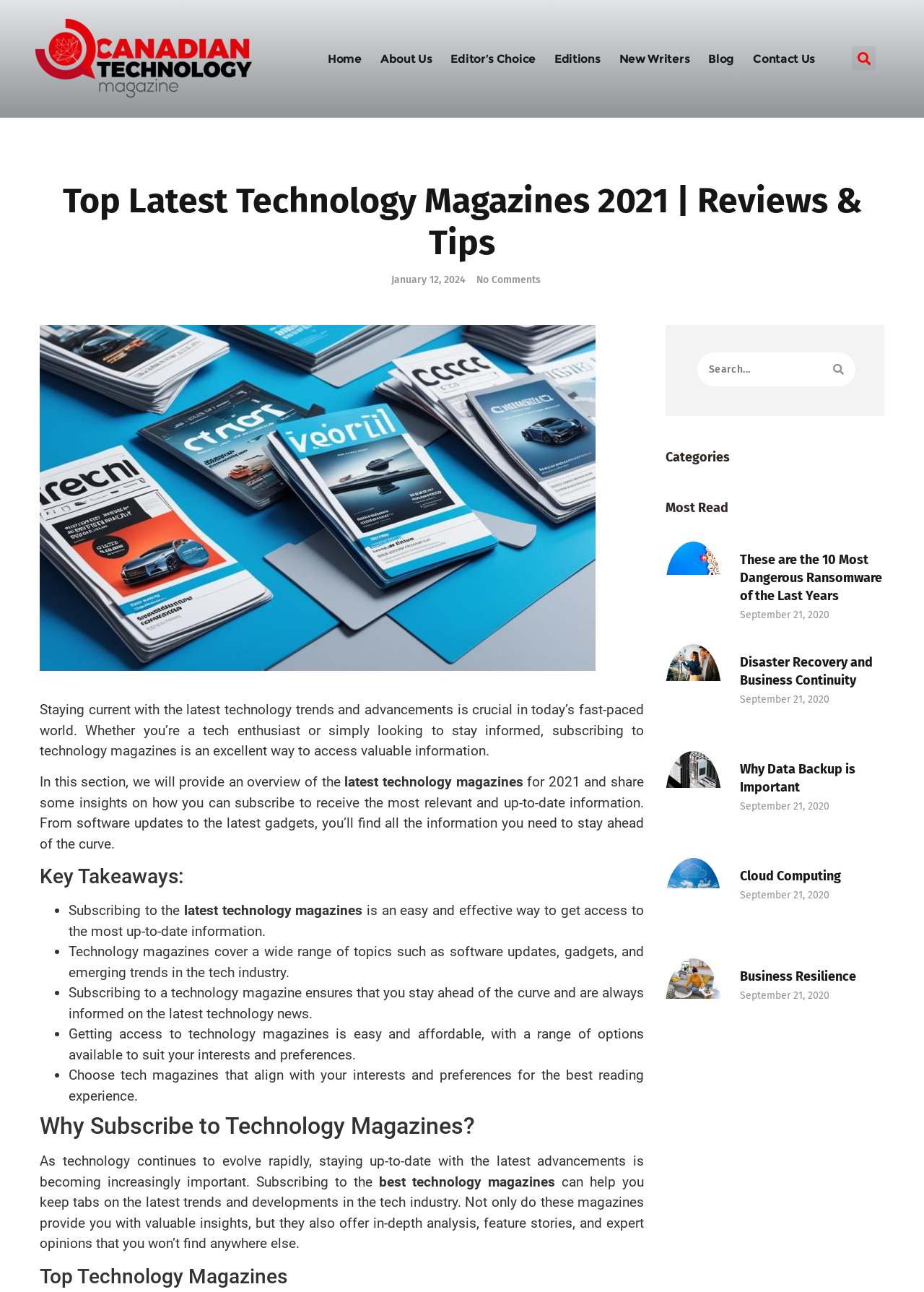Could you determine the bounding box coordinates of the clickable element to complete the instruction: "Subscribe to the best technology magazines"? Provide the coordinates as four float numbers between 0 and 1, i.e., [left, top, right, bottom].

[0.41, 0.908, 0.601, 0.921]